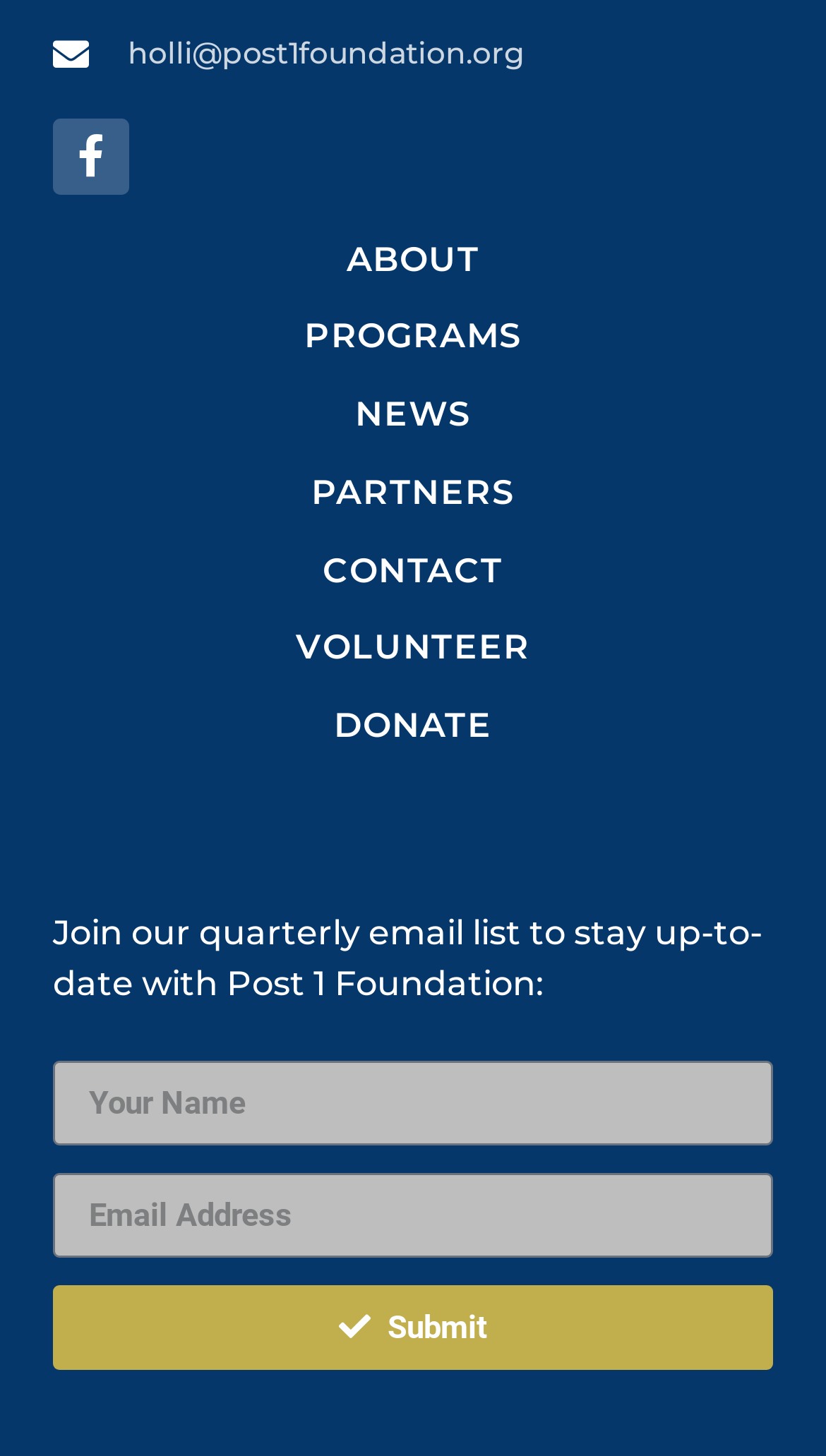Please indicate the bounding box coordinates of the element's region to be clicked to achieve the instruction: "Subscribe to the email list". Provide the coordinates as four float numbers between 0 and 1, i.e., [left, top, right, bottom].

[0.064, 0.729, 0.936, 0.787]